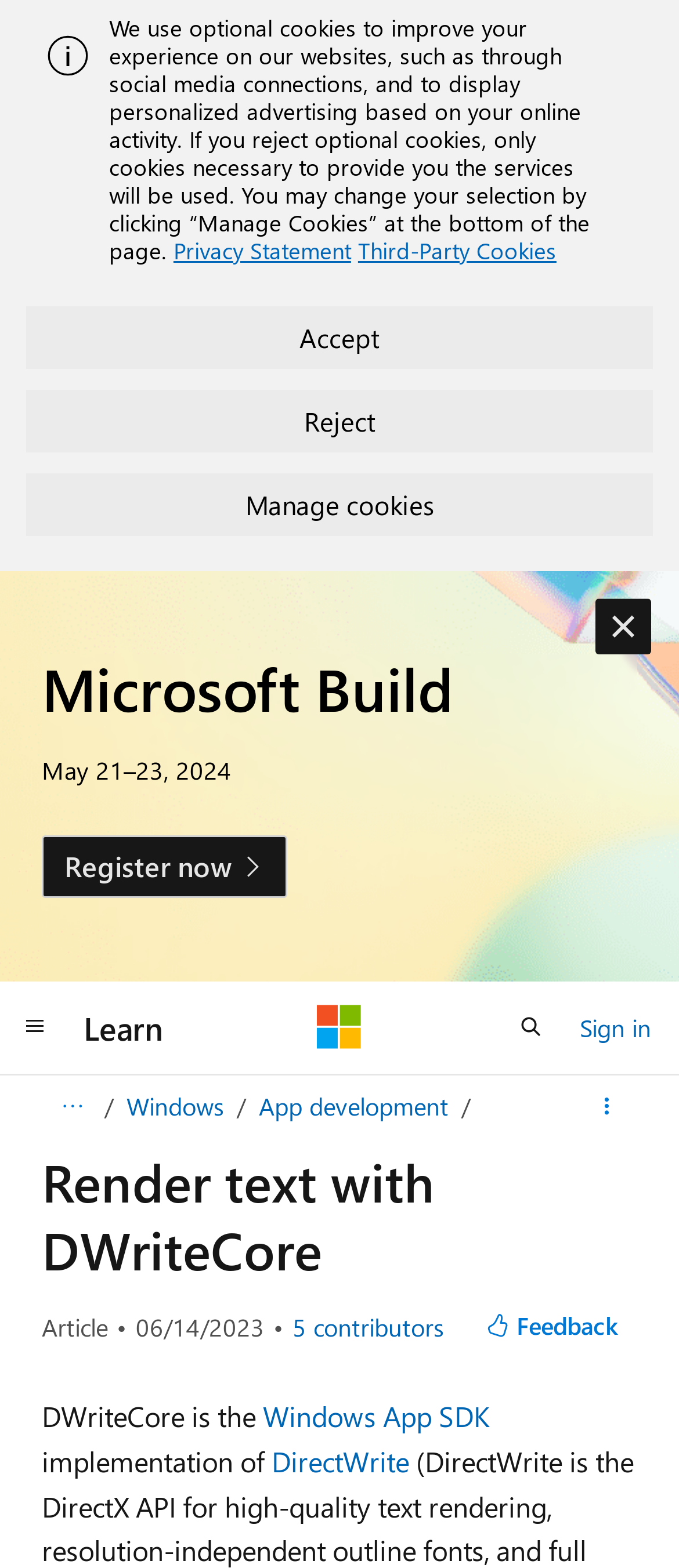Please specify the bounding box coordinates of the clickable region necessary for completing the following instruction: "view the details of the Reed Diffuser For Men". The coordinates must consist of four float numbers between 0 and 1, i.e., [left, top, right, bottom].

None